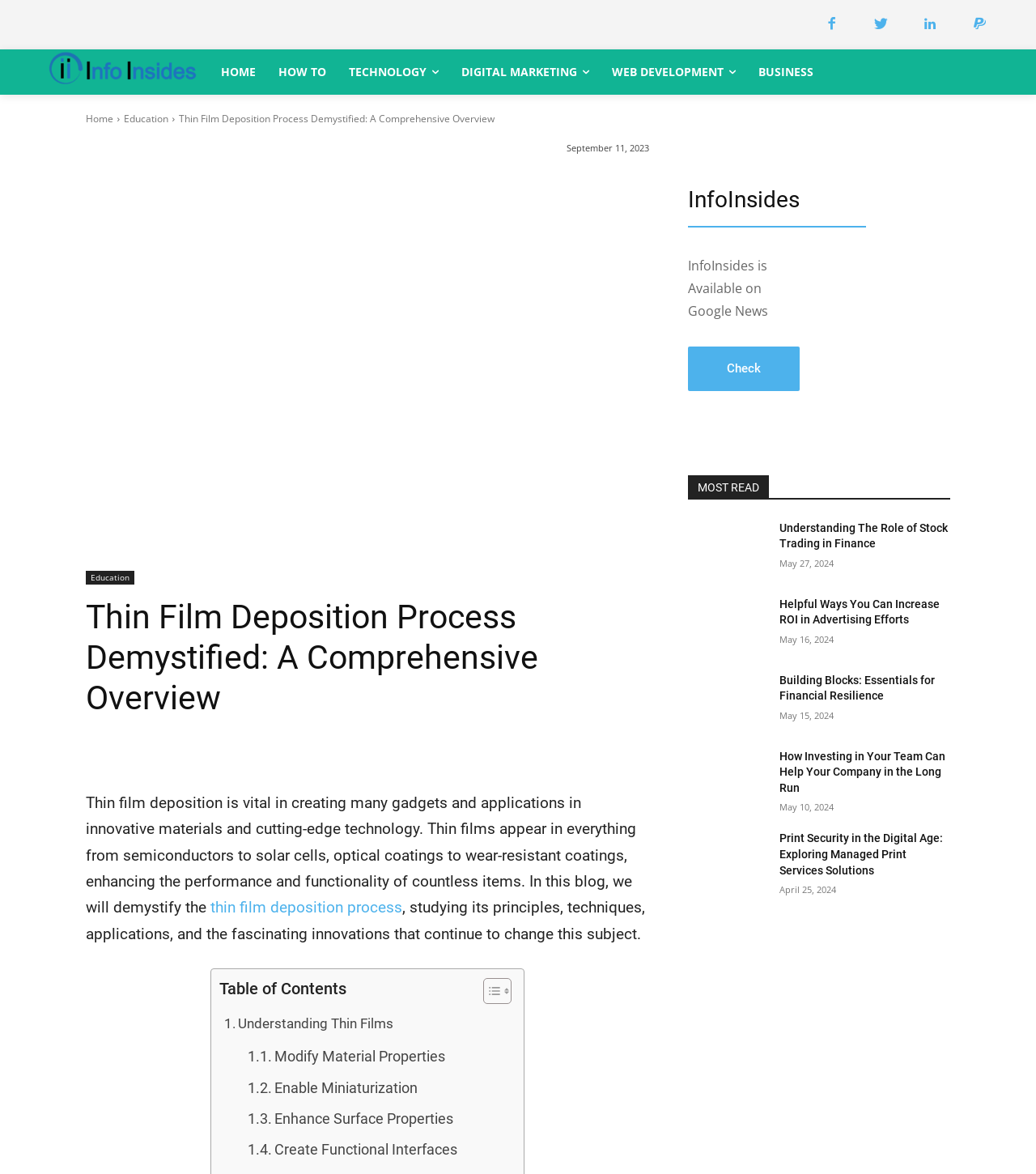What is the category of the blog post?
Please give a well-detailed answer to the question.

The category of the blog post can be determined by looking at the navigation menu at the top of the webpage, where it says 'Education'.